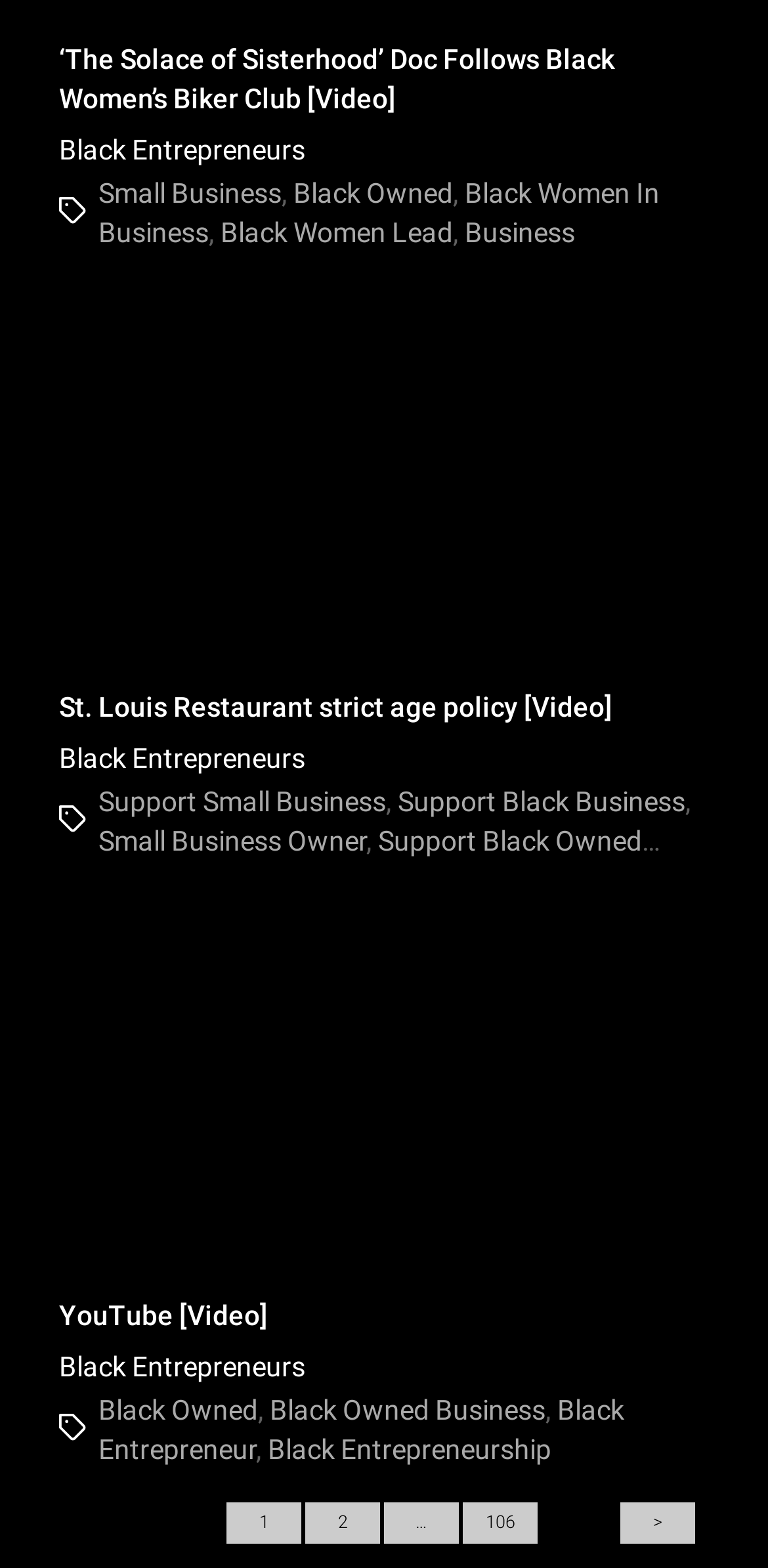What is the first link on the webpage?
Using the image as a reference, answer the question with a short word or phrase.

The Solace of Sisterhood